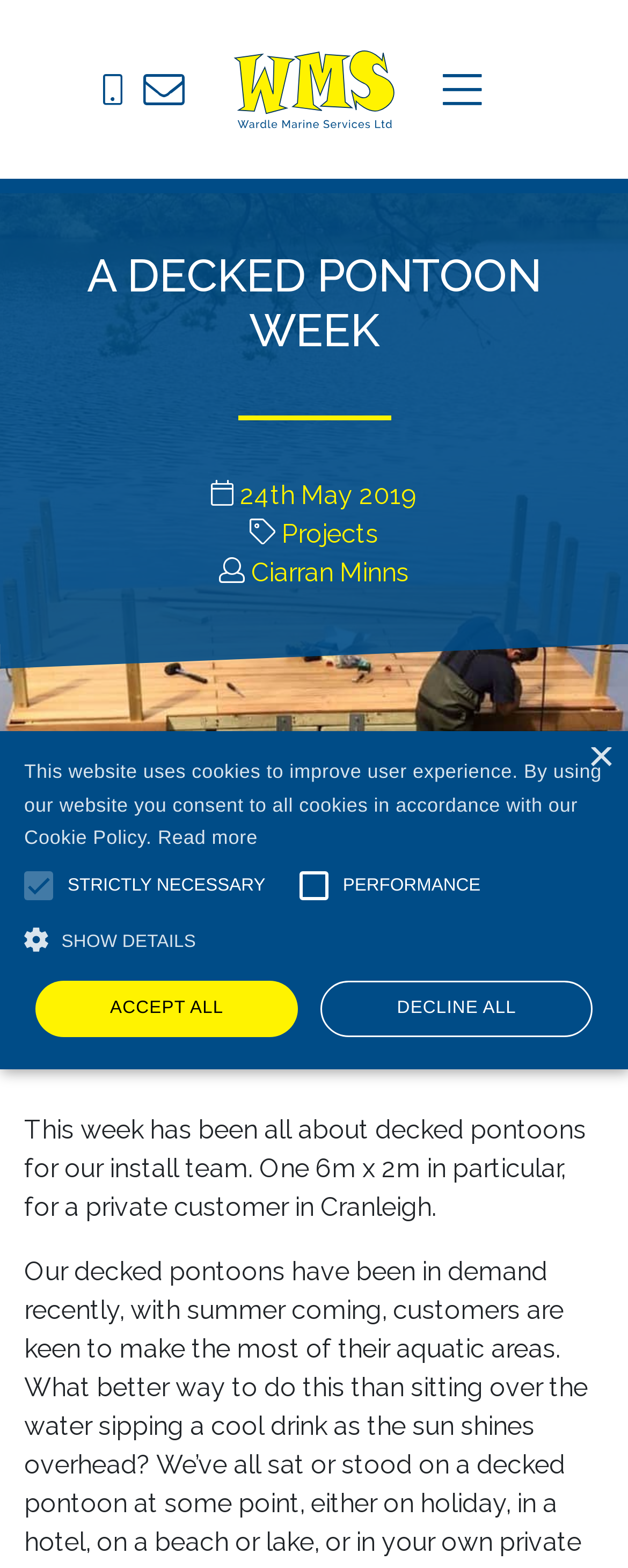What is the date of the article?
Please provide a comprehensive answer based on the details in the screenshot.

I found the date by looking at the static text '24th May 2019', which is likely to be the date of the article.